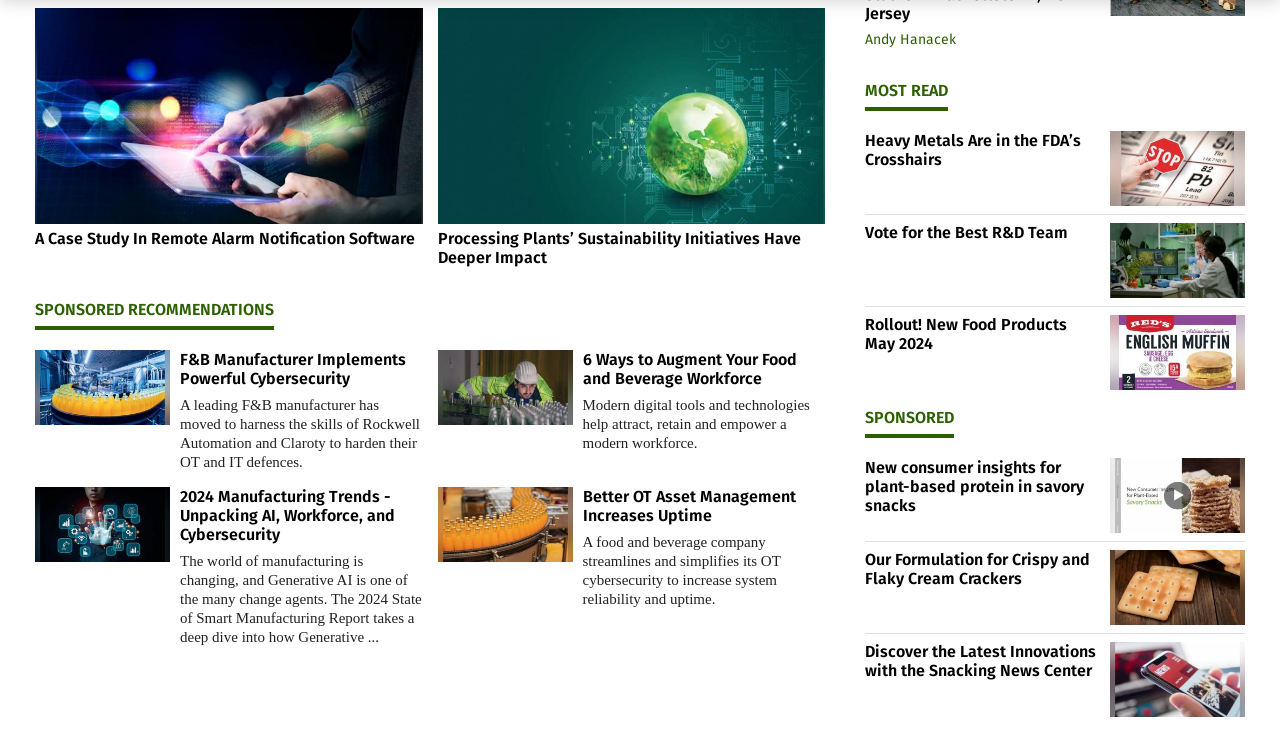Please predict the bounding box coordinates of the element's region where a click is necessary to complete the following instruction: "Read the article about A Case Study In Remote Alarm Notification Software". The coordinates should be represented by four float numbers between 0 and 1, i.e., [left, top, right, bottom].

[0.027, 0.304, 0.33, 0.33]